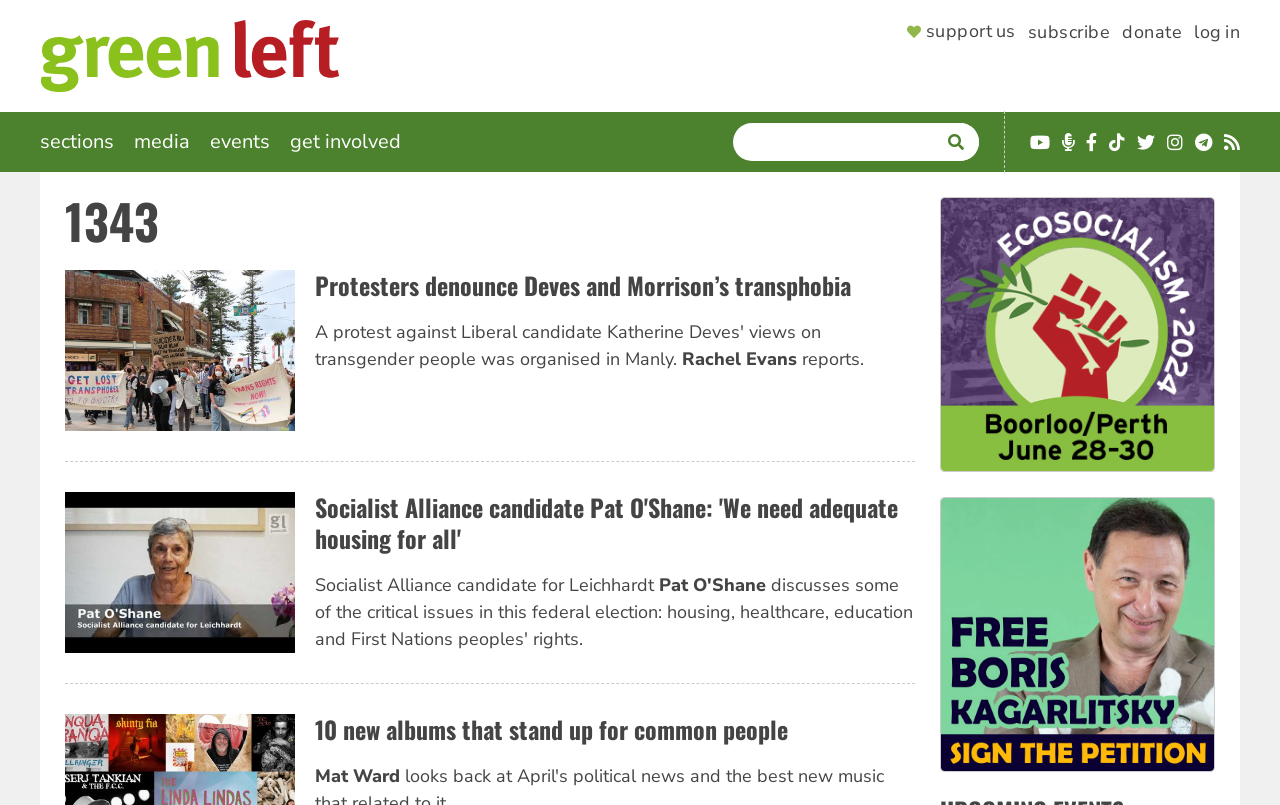Please find the bounding box coordinates of the clickable region needed to complete the following instruction: "Jump to navigation". The bounding box coordinates must consist of four float numbers between 0 and 1, i.e., [left, top, right, bottom].

[0.0, 0.0, 1.0, 0.007]